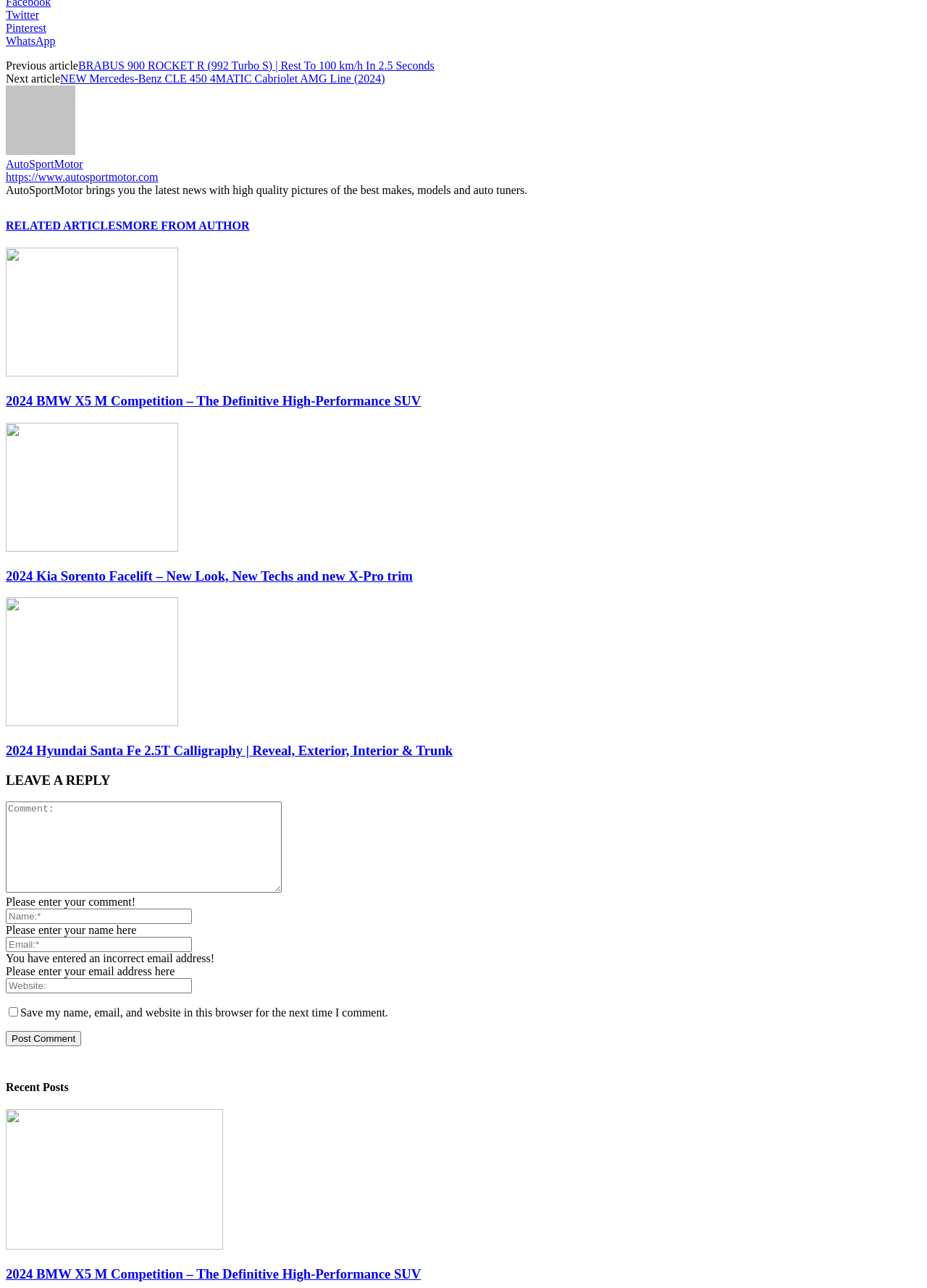Locate the bounding box coordinates of the area where you should click to accomplish the instruction: "View the background information on 'Maui Medical Marijuana Dispensary, LLC'".

None